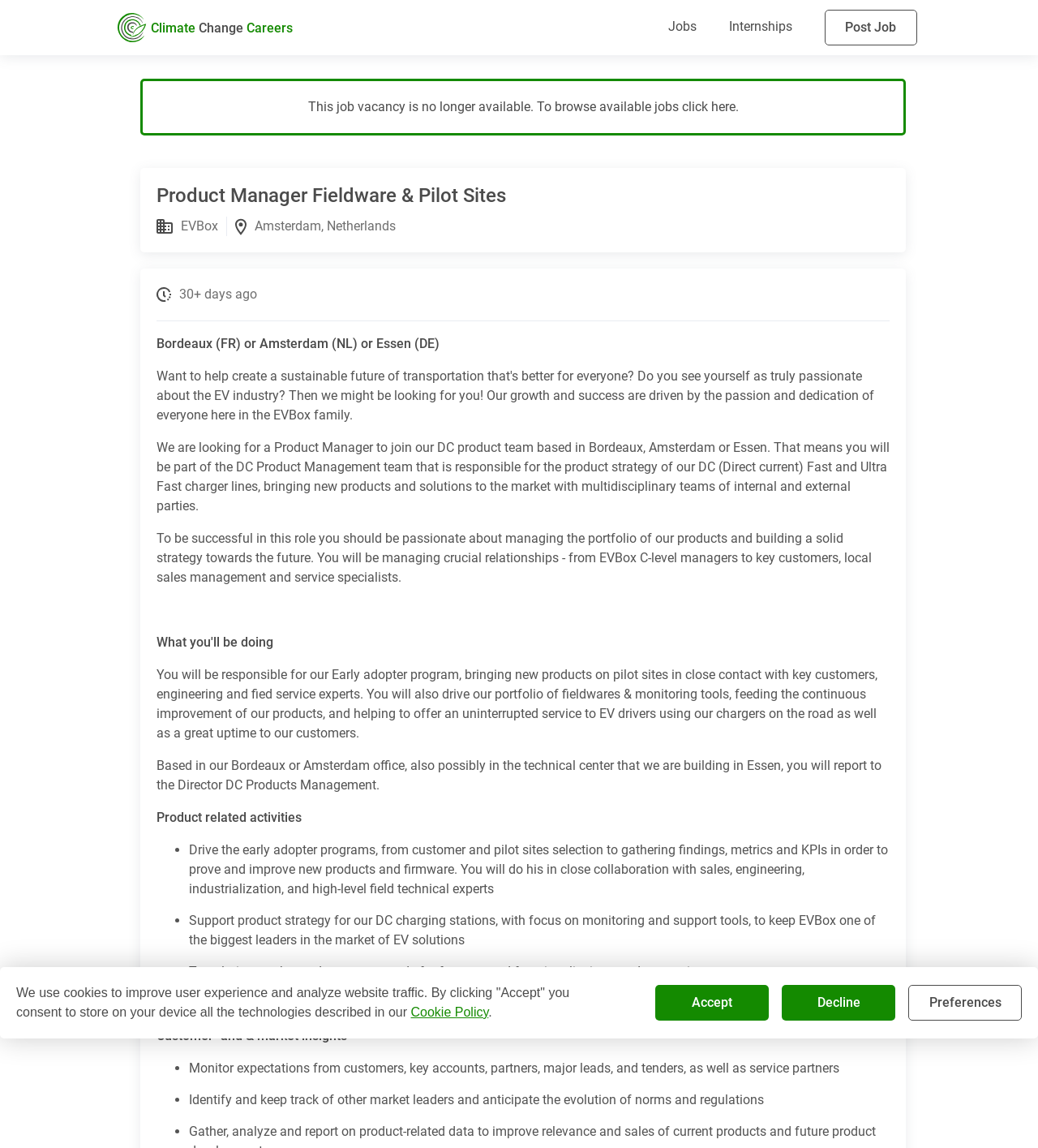Where is the job located?
Please answer using one word or phrase, based on the screenshot.

Amsterdam, Netherlands